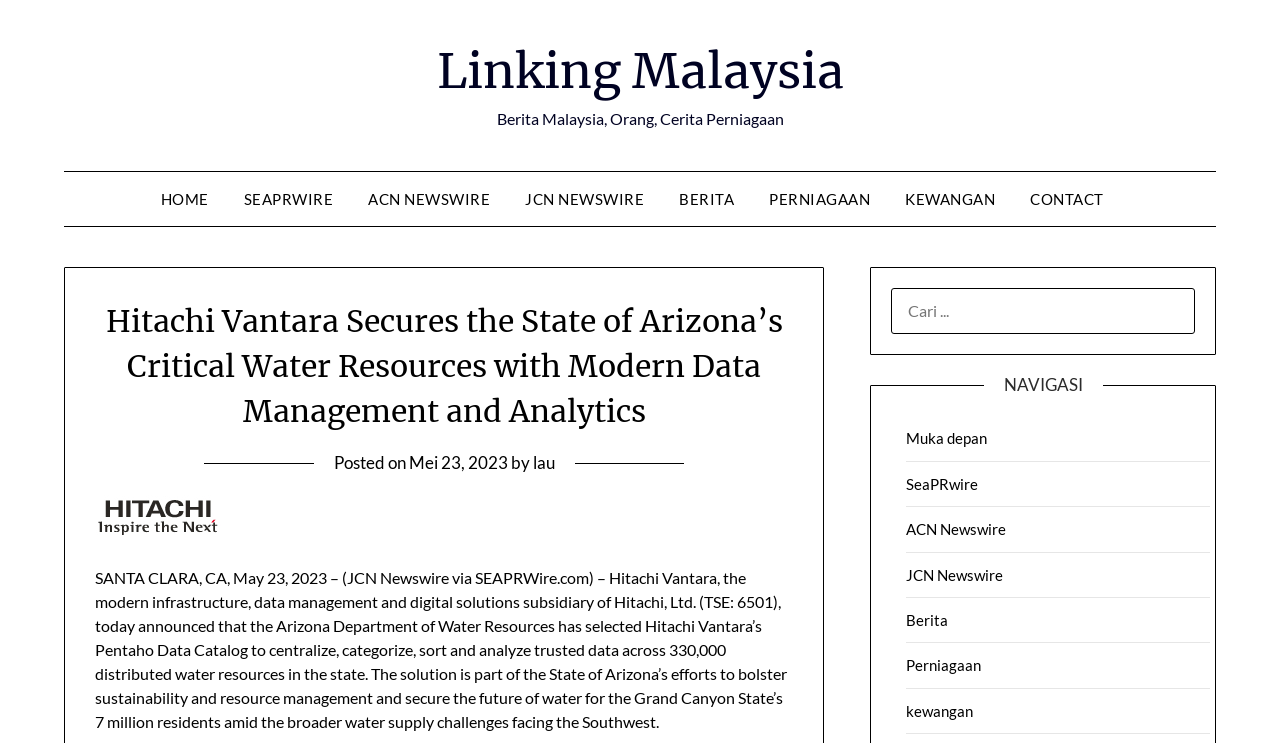Please provide the bounding box coordinates for the element that needs to be clicked to perform the instruction: "Search for something". The coordinates must consist of four float numbers between 0 and 1, formatted as [left, top, right, bottom].

[0.696, 0.388, 0.934, 0.45]